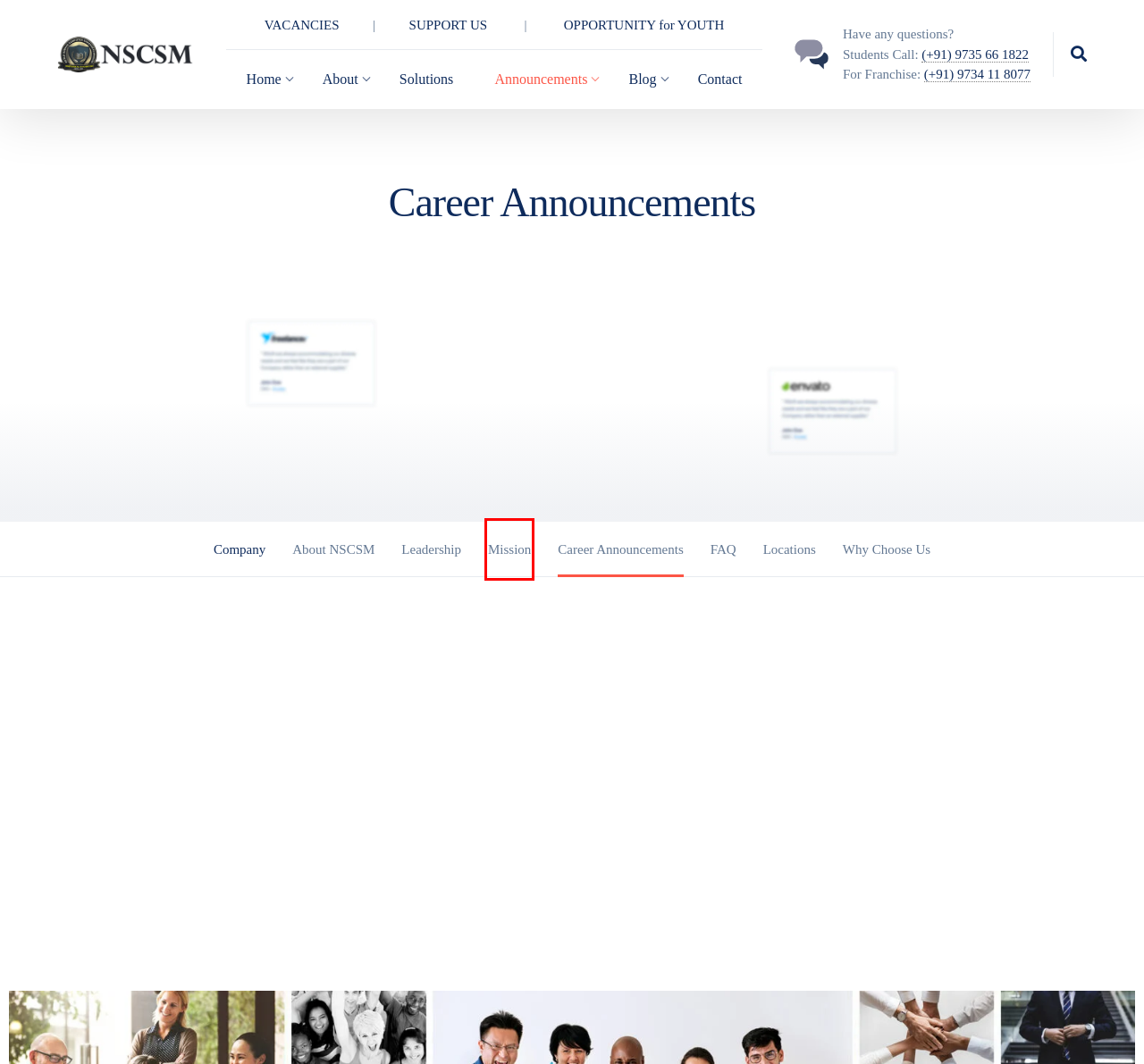You are provided with a screenshot of a webpage highlighting a UI element with a red bounding box. Choose the most suitable webpage description that matches the new page after clicking the element in the bounding box. Here are the candidates:
A. IT Blog - NSCSM
B. Terms of Use - NSCSM
C. Mission, Vision and Values - NSCSM
D. Why Choose Us - NSCSM
E. NSCSM - social movement initiatives - affiliations - mil
F. Contact Us - NSCSM
G. Please Support Our Cause - NSCSM
H. NSCSM - Netaji Subhas Computer Saksharta Mission - training

C